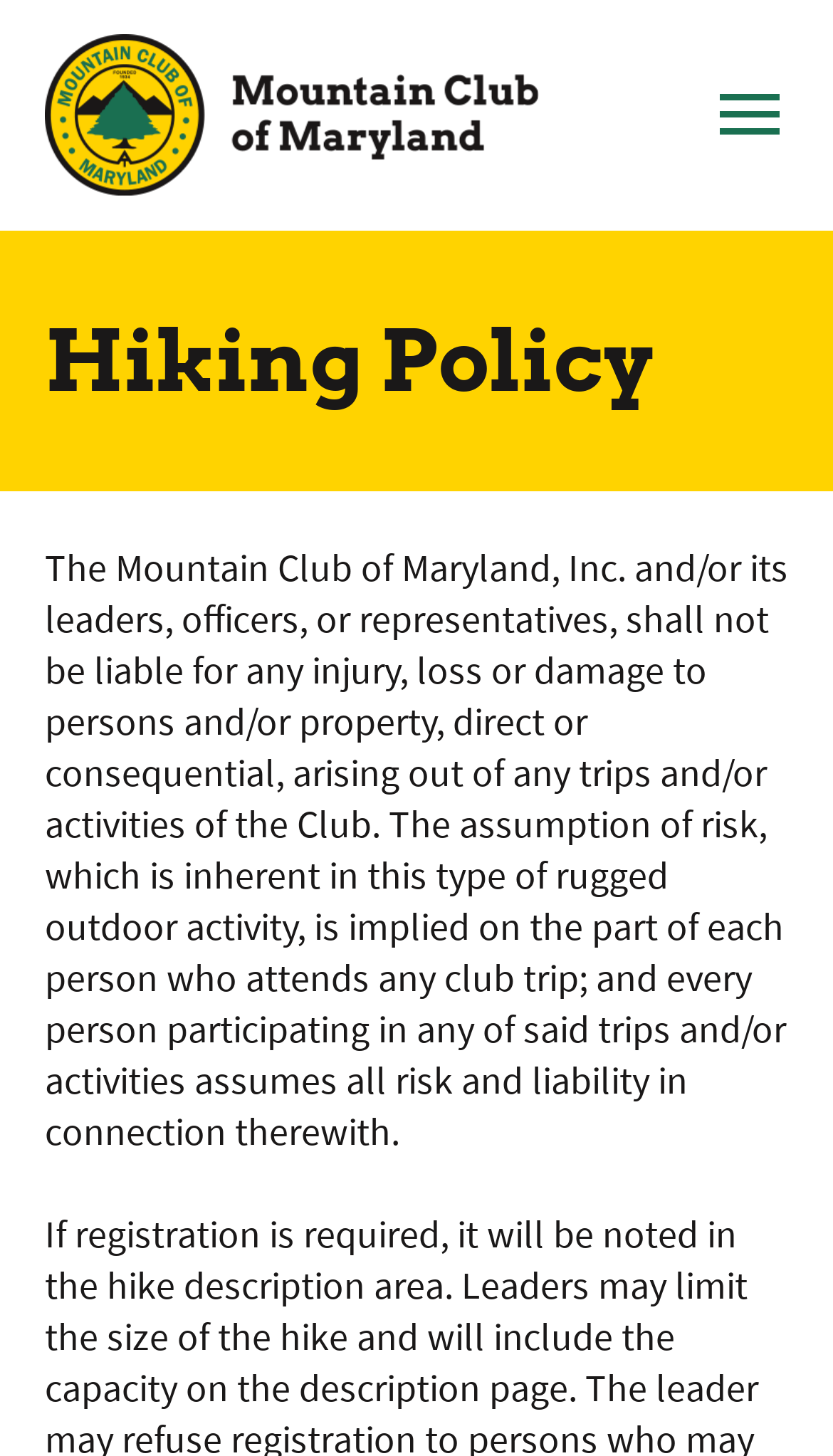Given the description alt="Mountain Club of Maryland logo", predict the bounding box coordinates of the UI element. Ensure the coordinates are in the format (top-left x, top-left y, bottom-right x, bottom-right y) and all values are between 0 and 1.

[0.054, 0.023, 0.654, 0.135]